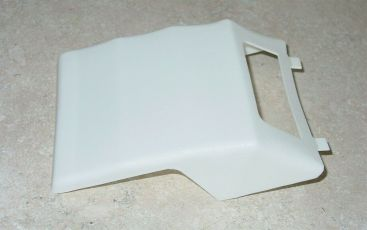Craft a descriptive caption that covers all aspects of the image.

This image features a Tonka Plastic Jeepster Long Top Replacement Toy Part, designed to fit the classic Jeepster toy model. The part is made of durable plastic, presented in a clean, white finish, and is shaped to provide a snug fit for easy assembly. It's an essential component for restoring or enhancing the appearance of a toy vehicle, ensuring it retains its iconic charm. This replacement part is available for purchase at Gasoline Alley Toys & Antiques for $22.00.